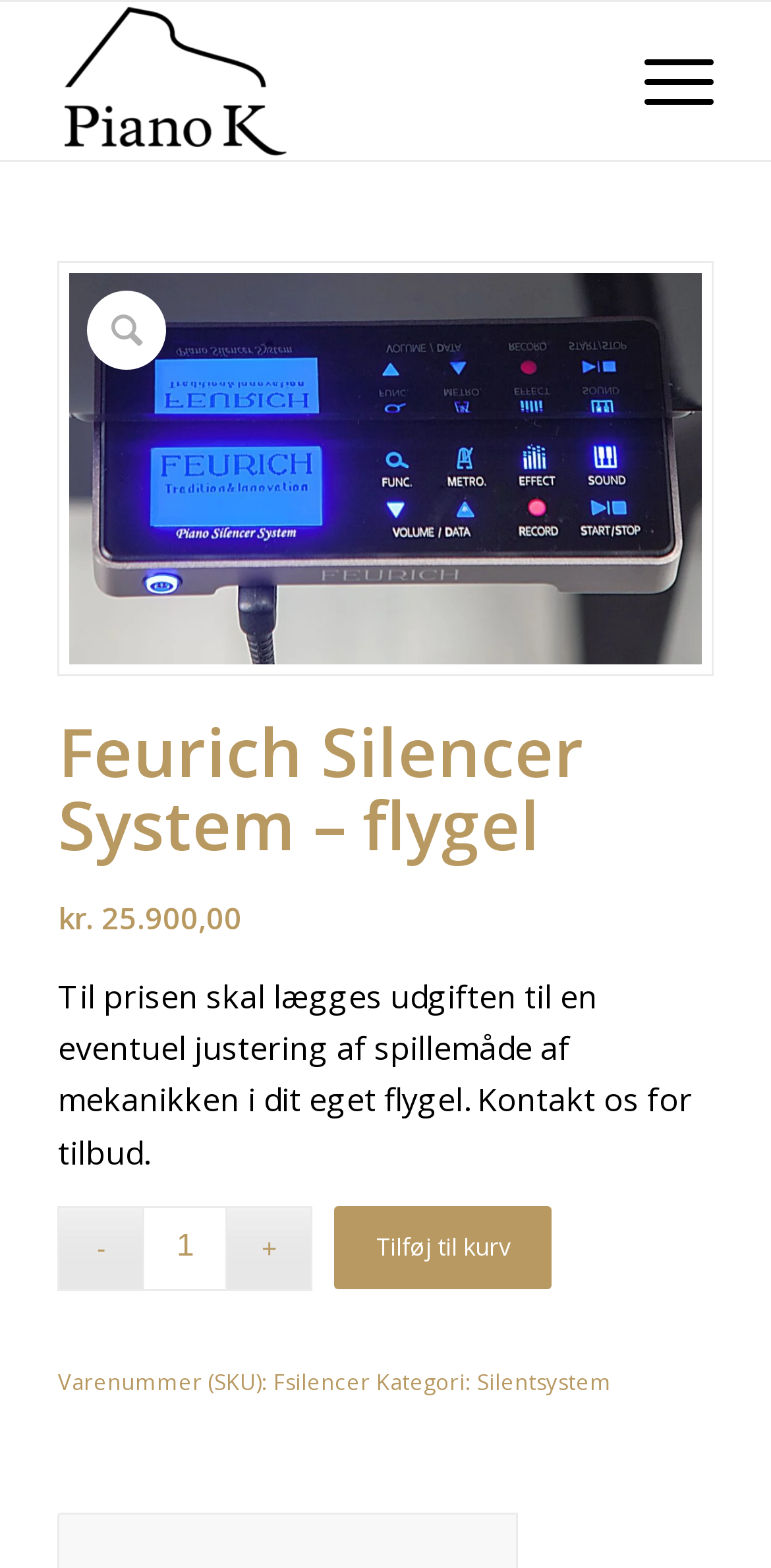Specify the bounding box coordinates of the region I need to click to perform the following instruction: "Click the 'Tilføj til kurv' button". The coordinates must be four float numbers in the range of 0 to 1, i.e., [left, top, right, bottom].

[0.434, 0.769, 0.716, 0.822]